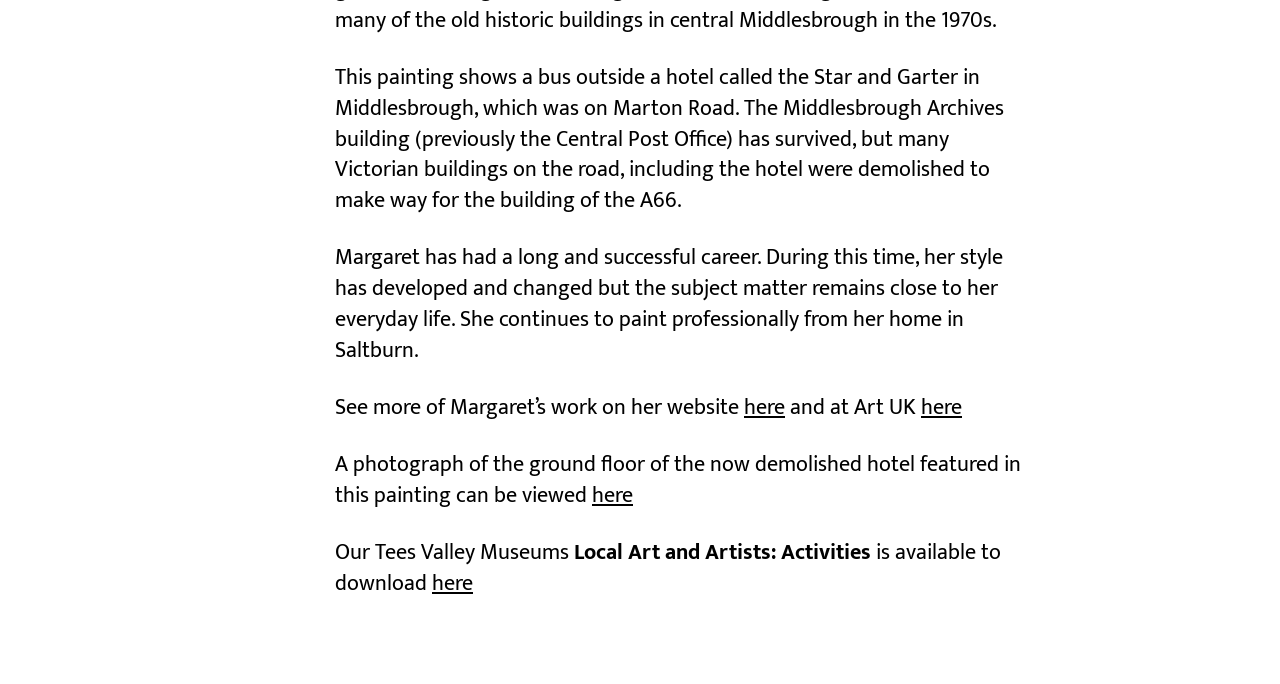Please give a one-word or short phrase response to the following question: 
Where does Margaret paint professionally?

her home in Saltburn